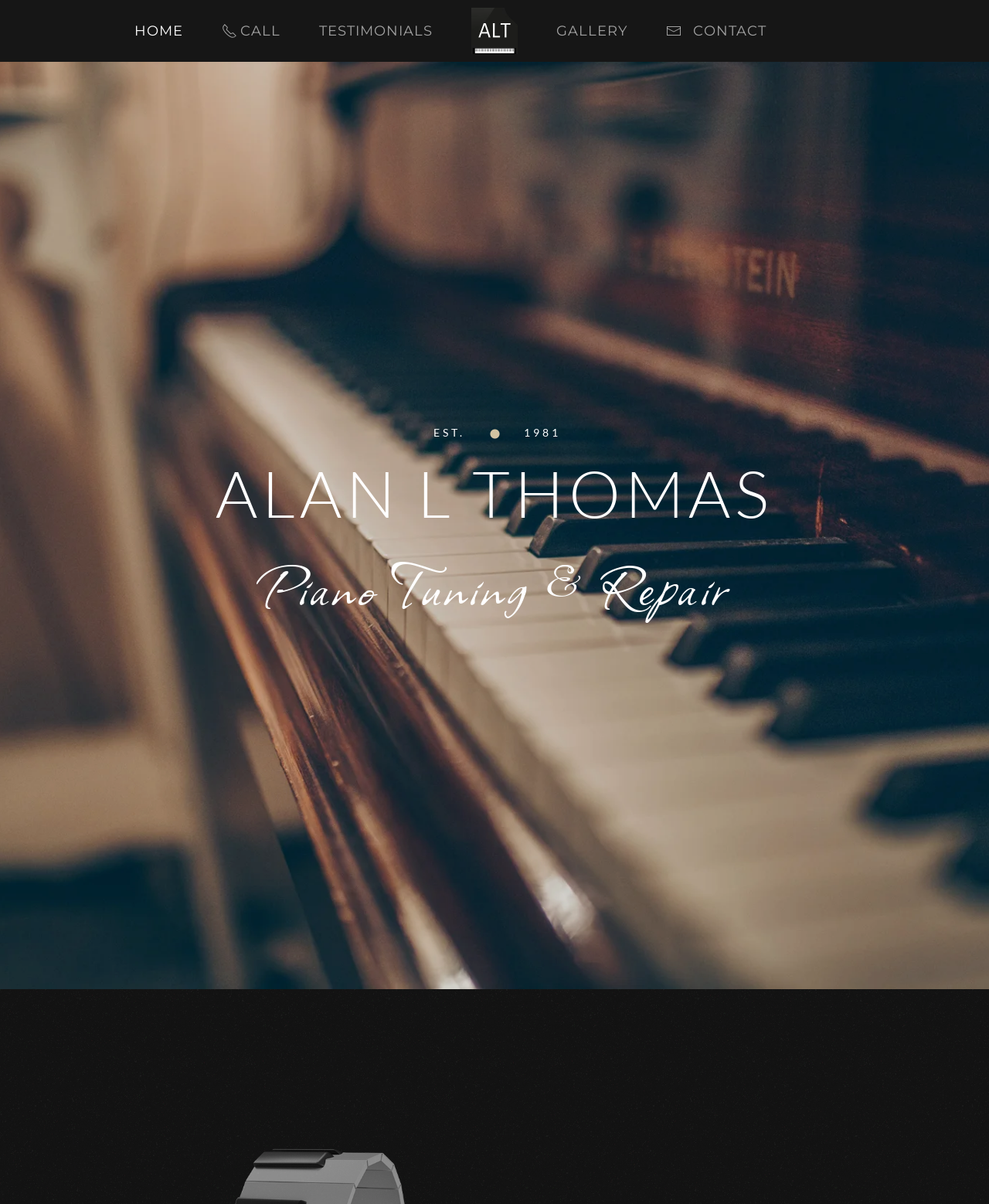Find and provide the bounding box coordinates for the UI element described here: "Home". The coordinates should be given as four float numbers between 0 and 1: [left, top, right, bottom].

[0.136, 0.0, 0.185, 0.051]